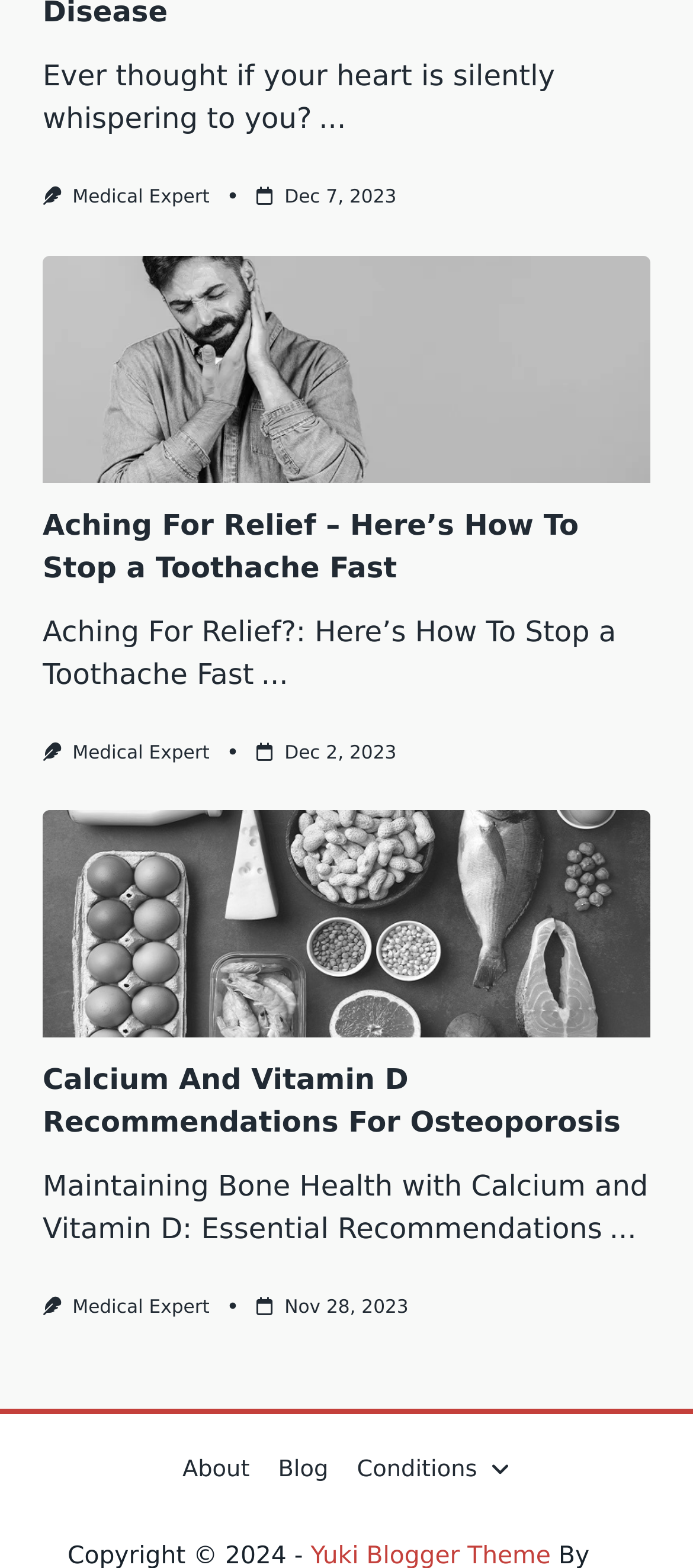Identify the bounding box coordinates of the region I need to click to complete this instruction: "Search for something".

None